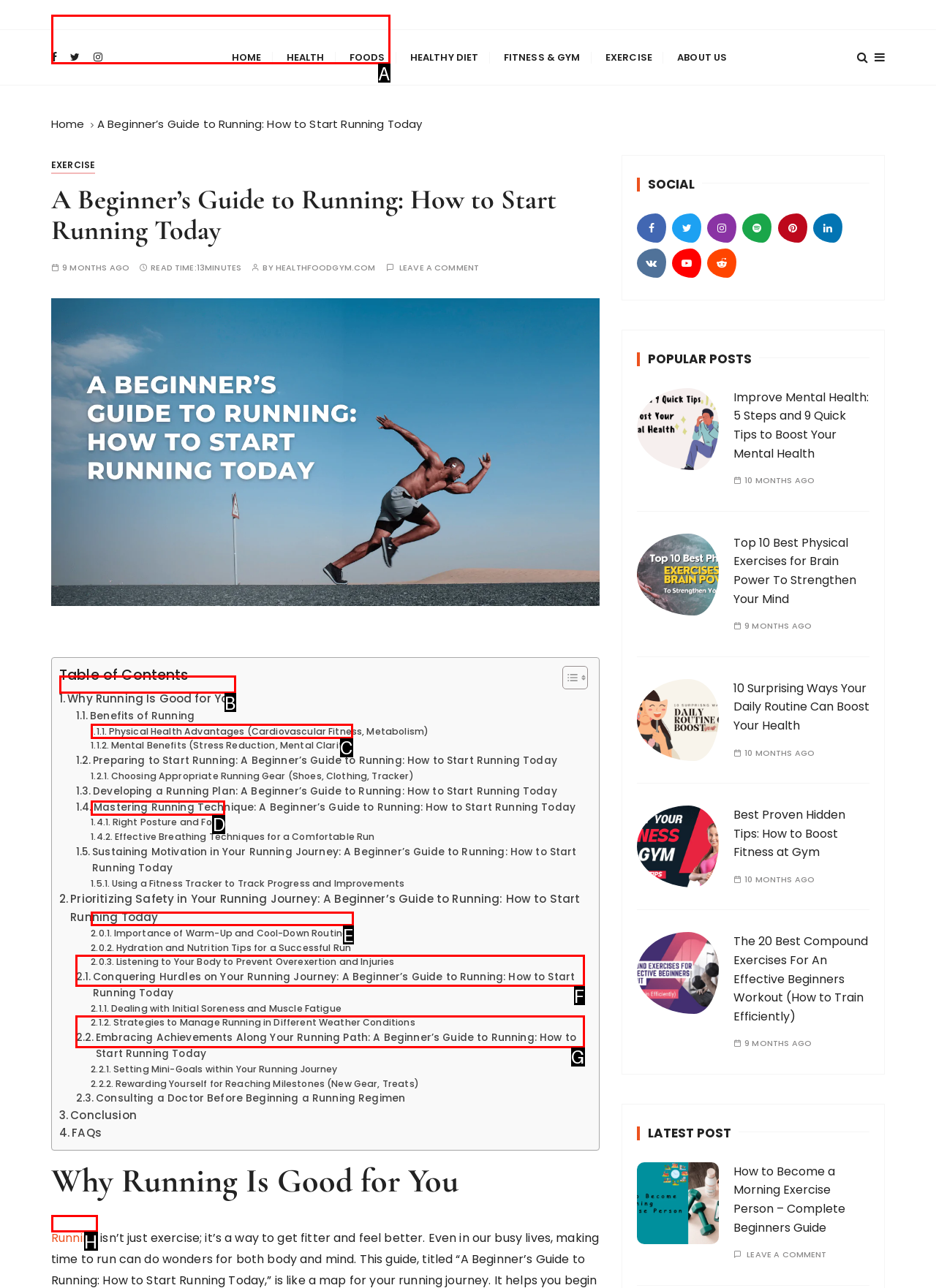From the given choices, indicate the option that best matches: Running
State the letter of the chosen option directly.

H